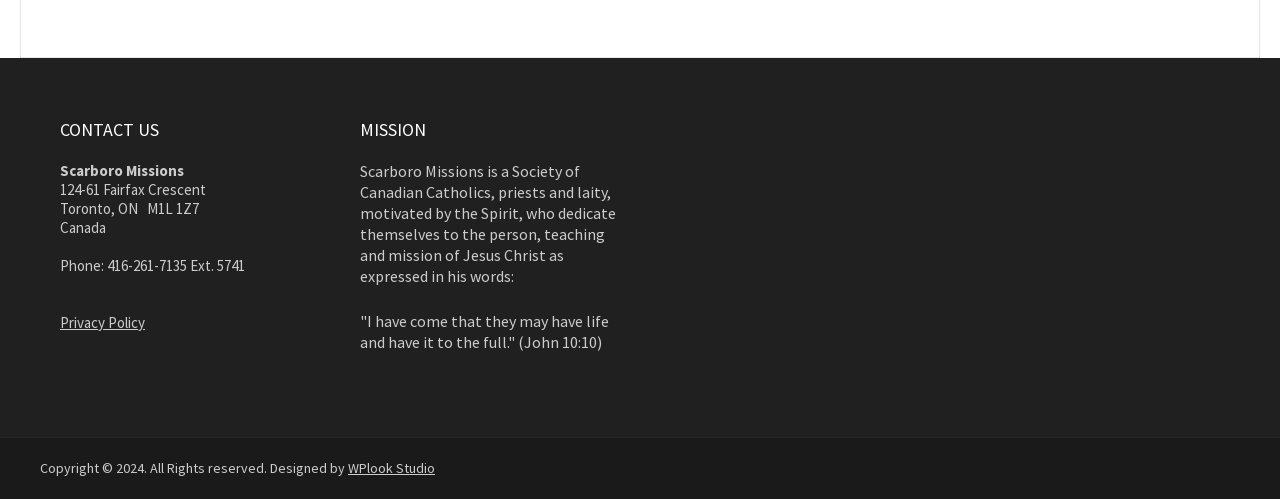Who designed the website?
Provide a concise answer using a single word or phrase based on the image.

WPlook Studio